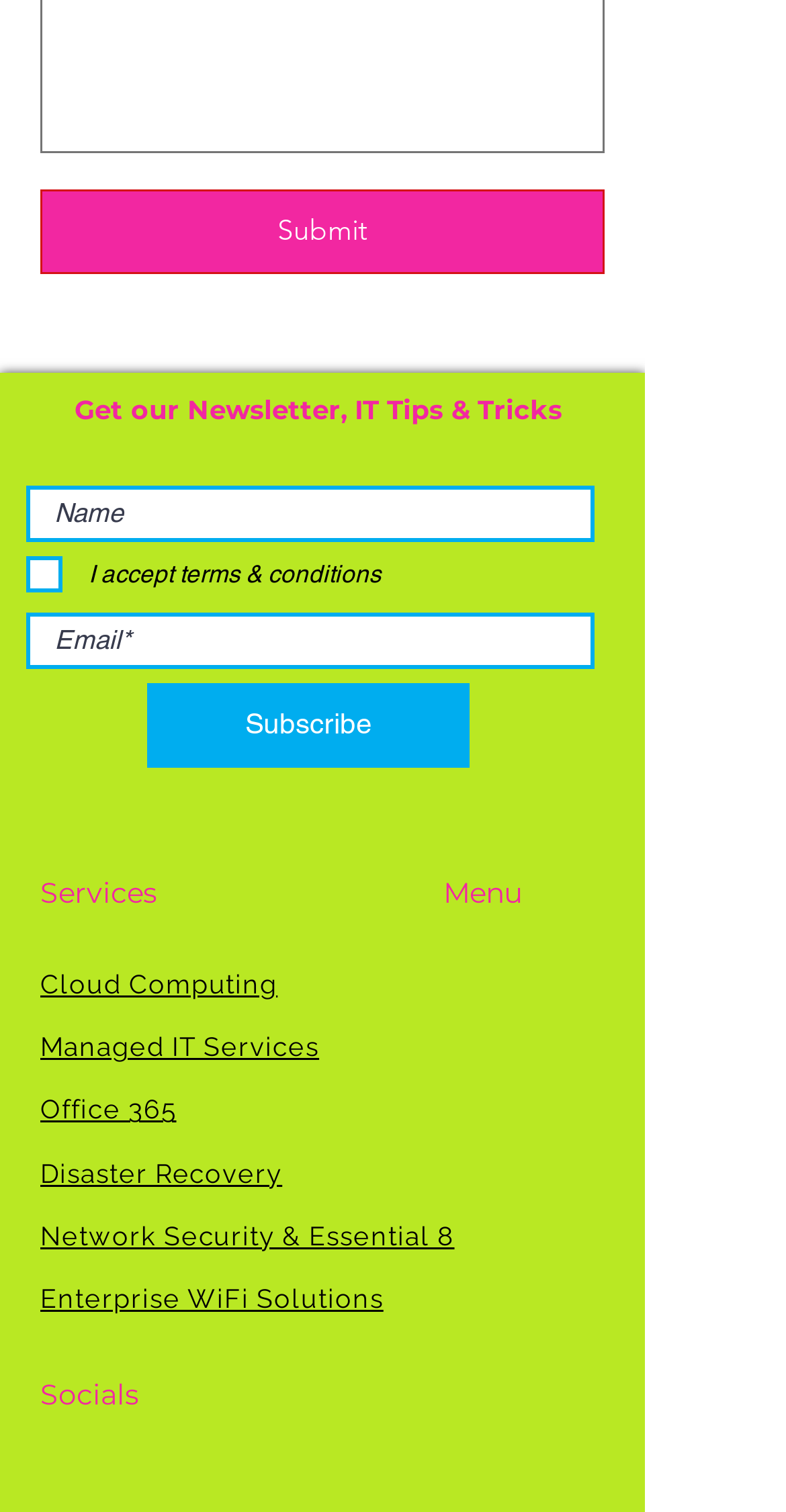Find the bounding box coordinates of the UI element according to this description: "Submit".

[0.051, 0.125, 0.769, 0.181]